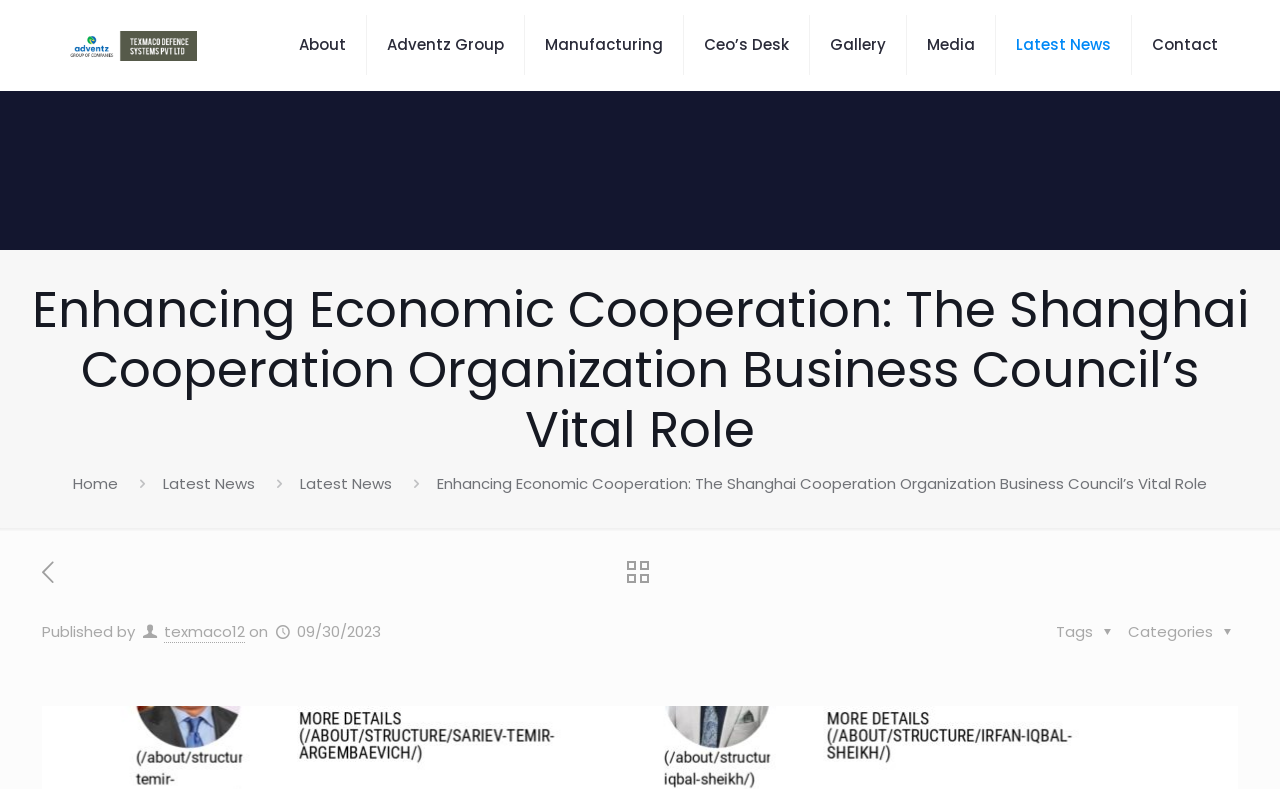Please identify the bounding box coordinates of the region to click in order to complete the task: "Log in". The coordinates must be four float numbers between 0 and 1, specified as [left, top, right, bottom].

None